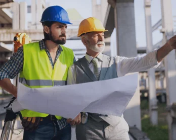Examine the image carefully and respond to the question with a detailed answer: 
What is the individual in the yellow hard hat doing?

The caption states that the individual in the yellow hard hat is gesturing towards a structure, possibly explaining details or progress, indicating their active engagement in the discussion.